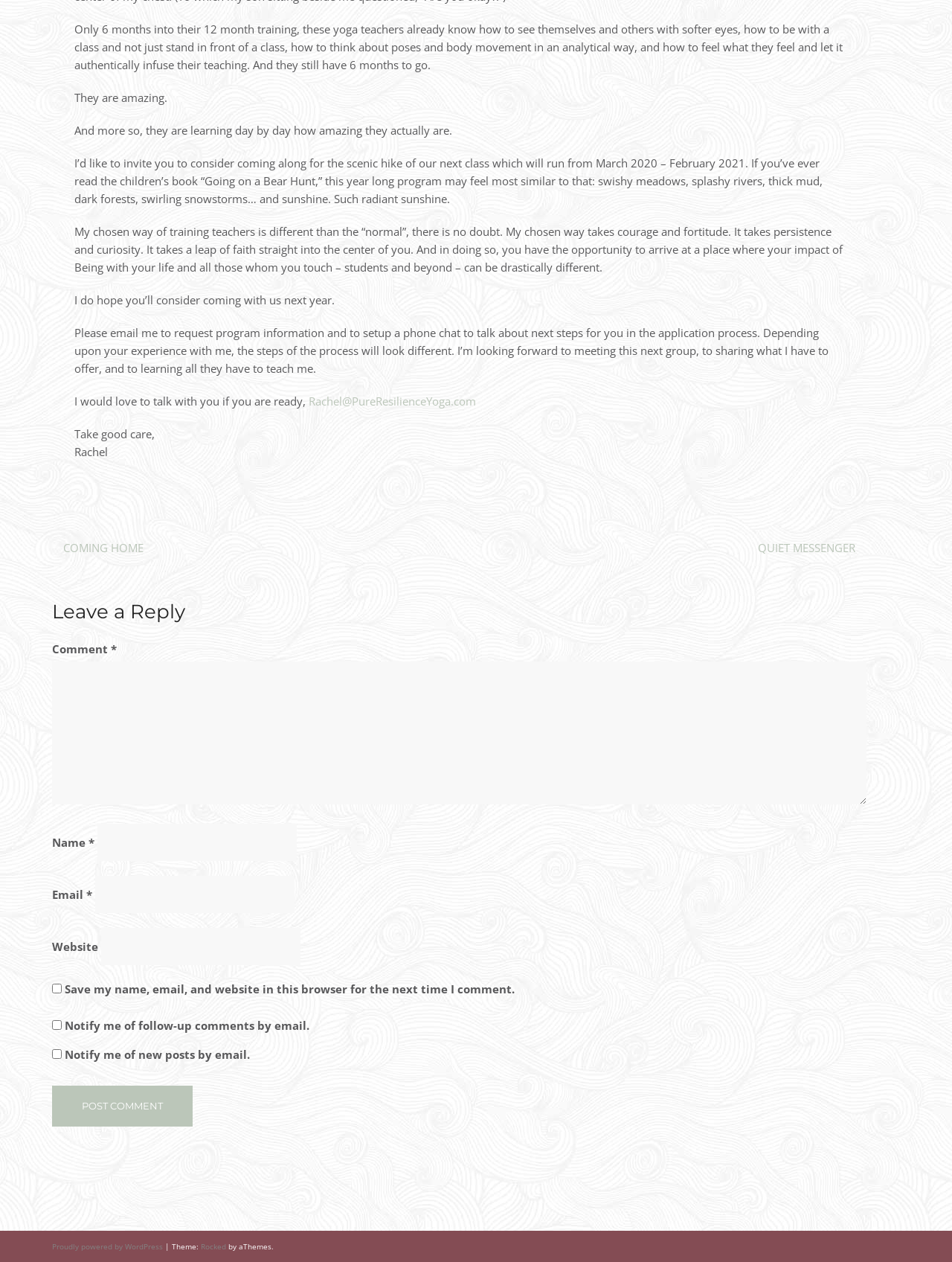Show the bounding box coordinates of the region that should be clicked to follow the instruction: "Search using the search button."

None